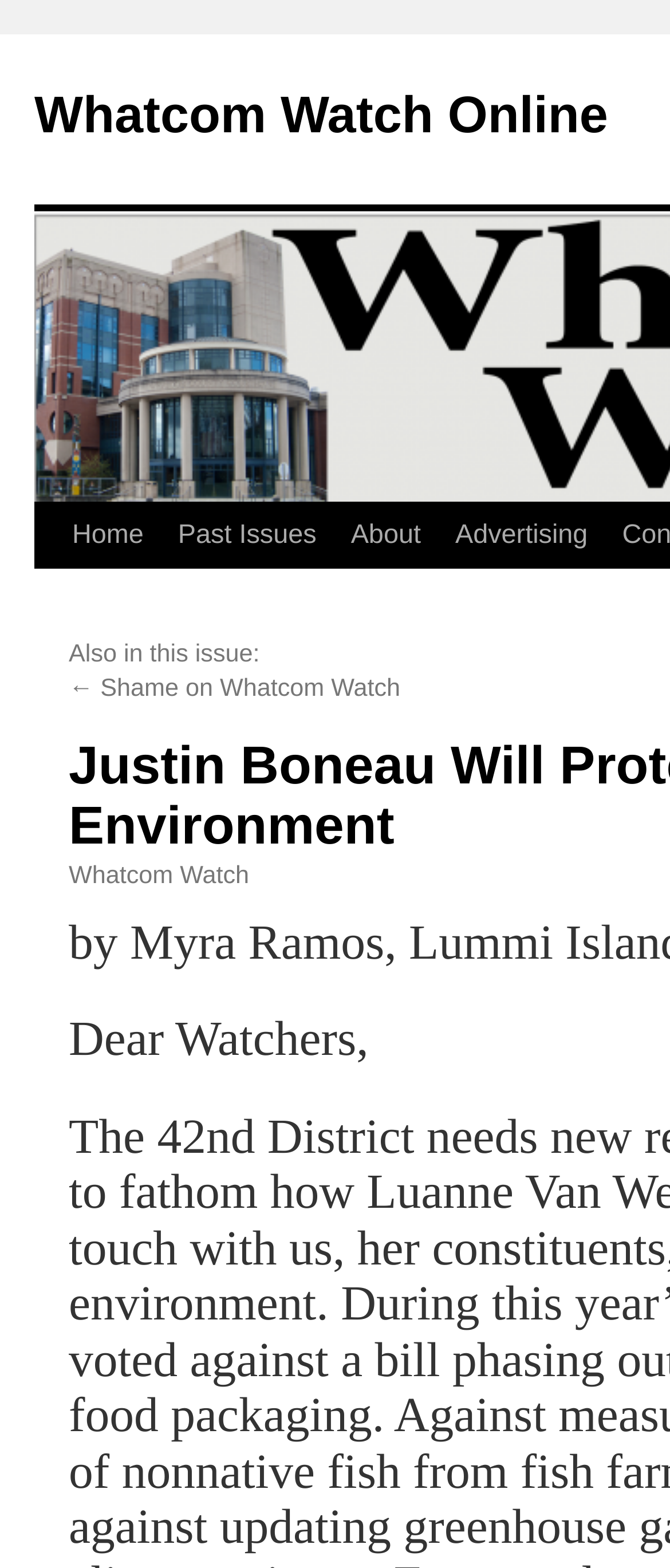What is the first word of the article?
Based on the image, give a one-word or short phrase answer.

Dear